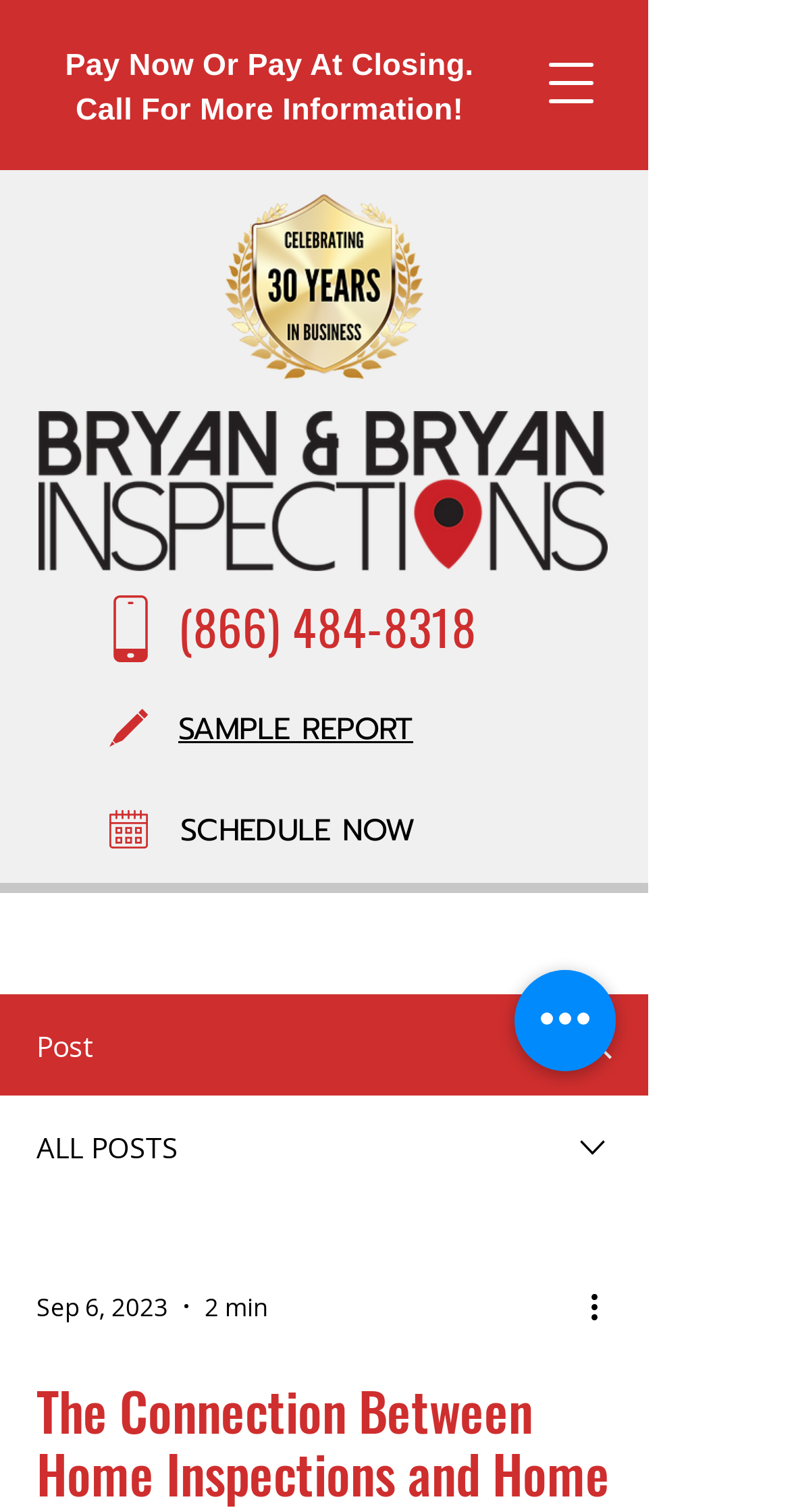Find the bounding box coordinates of the element's region that should be clicked in order to follow the given instruction: "Open navigation menu". The coordinates should consist of four float numbers between 0 and 1, i.e., [left, top, right, bottom].

[0.659, 0.021, 0.787, 0.088]